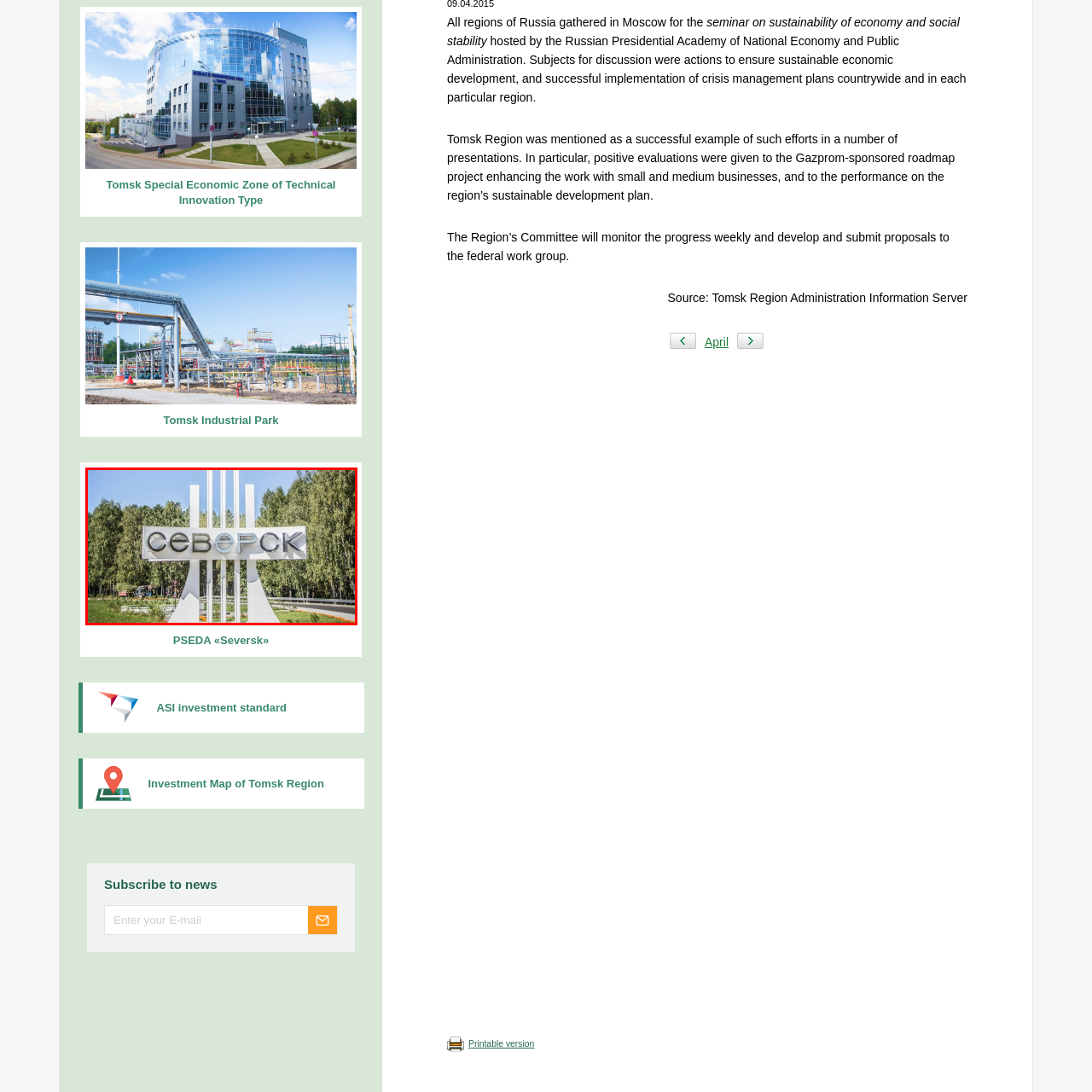Observe the content inside the red rectangle and respond to the question with one word or phrase: 
What is the focus of the Tomsk Special Economic Zone of Technical Innovation Type?

Technological development and economic opportunities